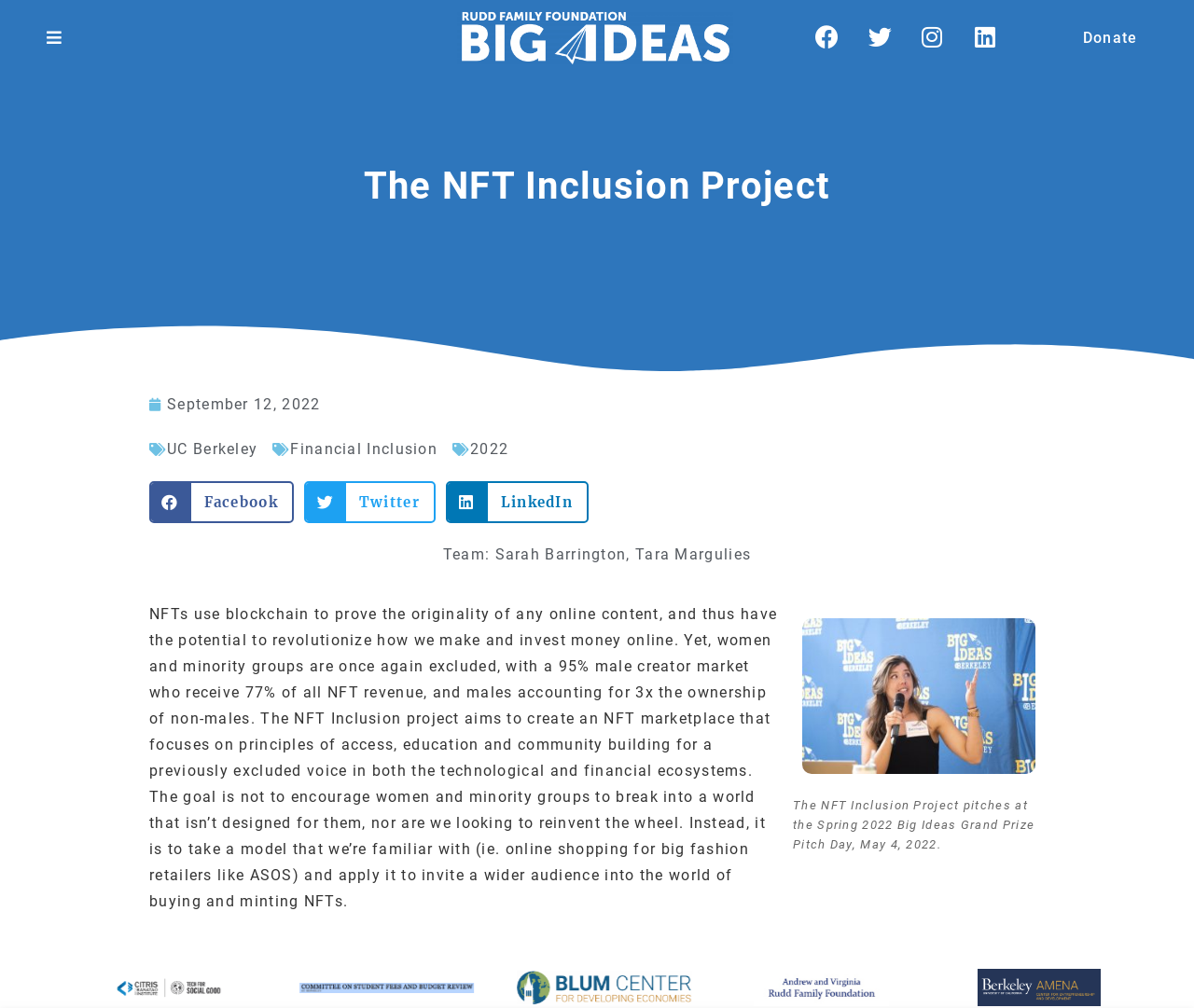What is the date mentioned on the webpage? Based on the image, give a response in one word or a short phrase.

September 12, 2022